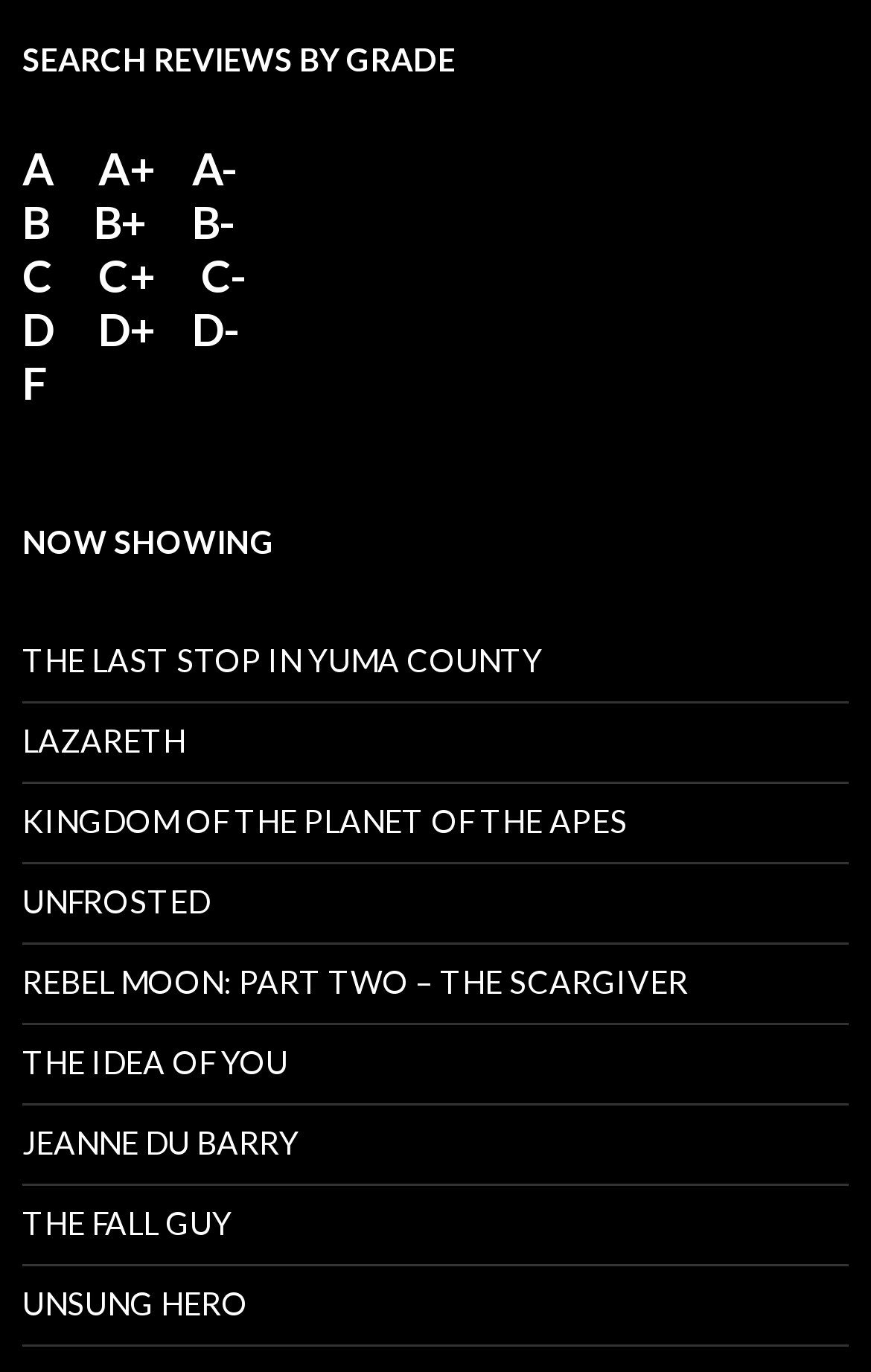How many grades are available for searching reviews?
From the image, respond with a single word or phrase.

12